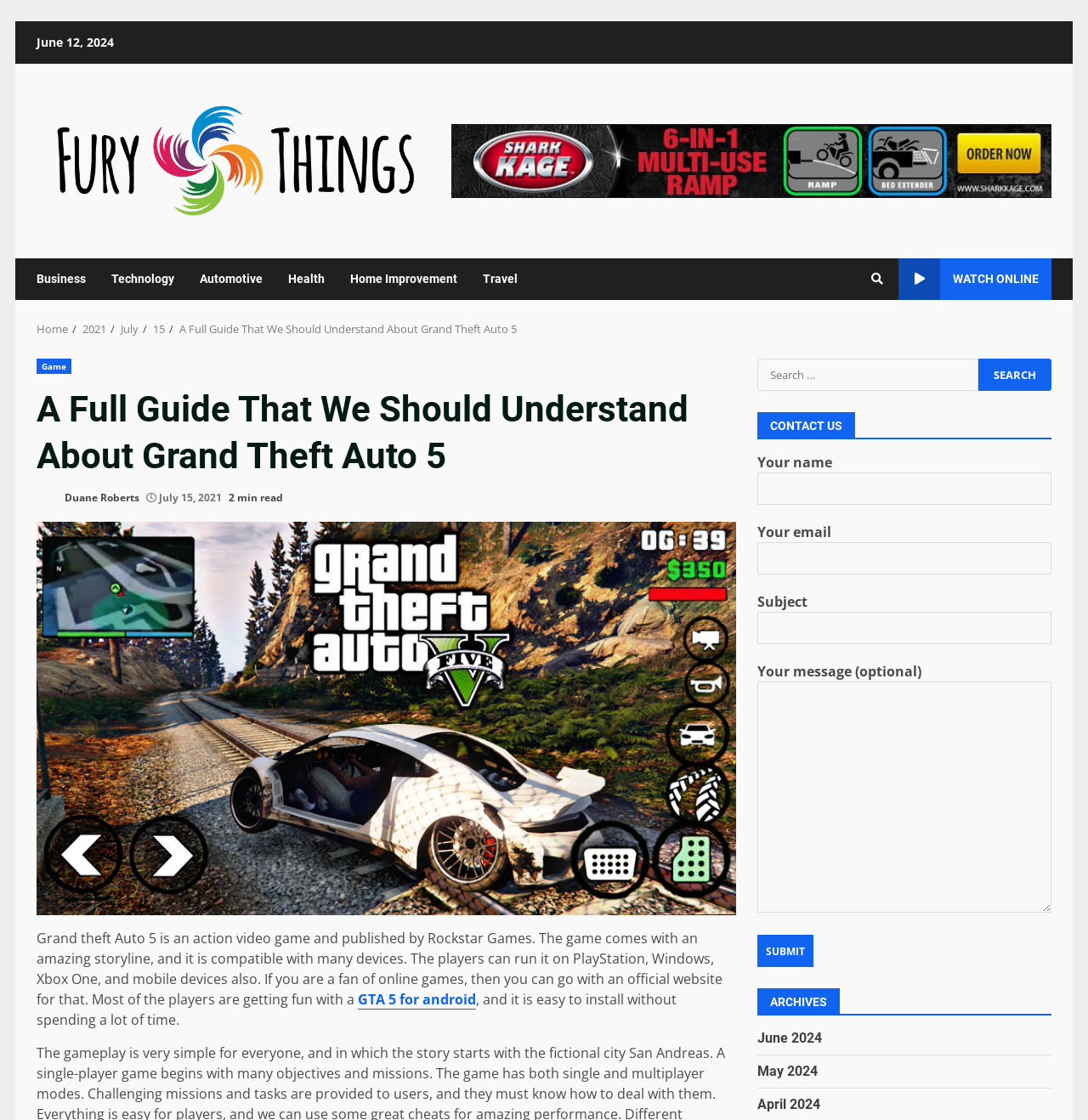Identify the bounding box coordinates for the UI element described as: "parent_node: Search for: value="Search"".

[0.899, 0.32, 0.966, 0.349]